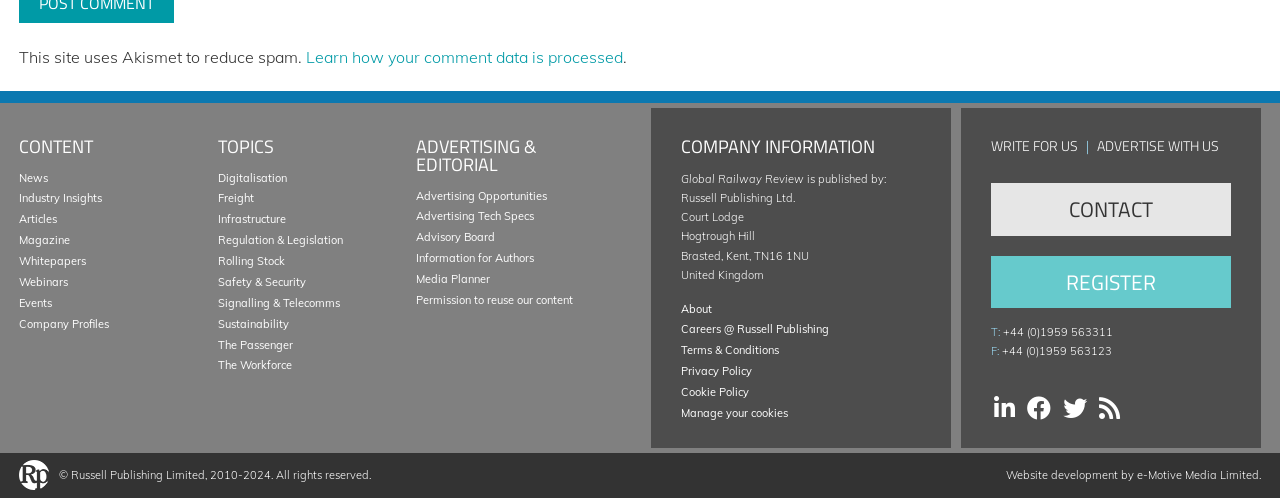What is the purpose of the link 'WRITE FOR US'?
Answer the question in a detailed and comprehensive manner.

I inferred the answer by considering the context of the link 'WRITE FOR US', which is likely to be related to submitting articles or content to the publication.